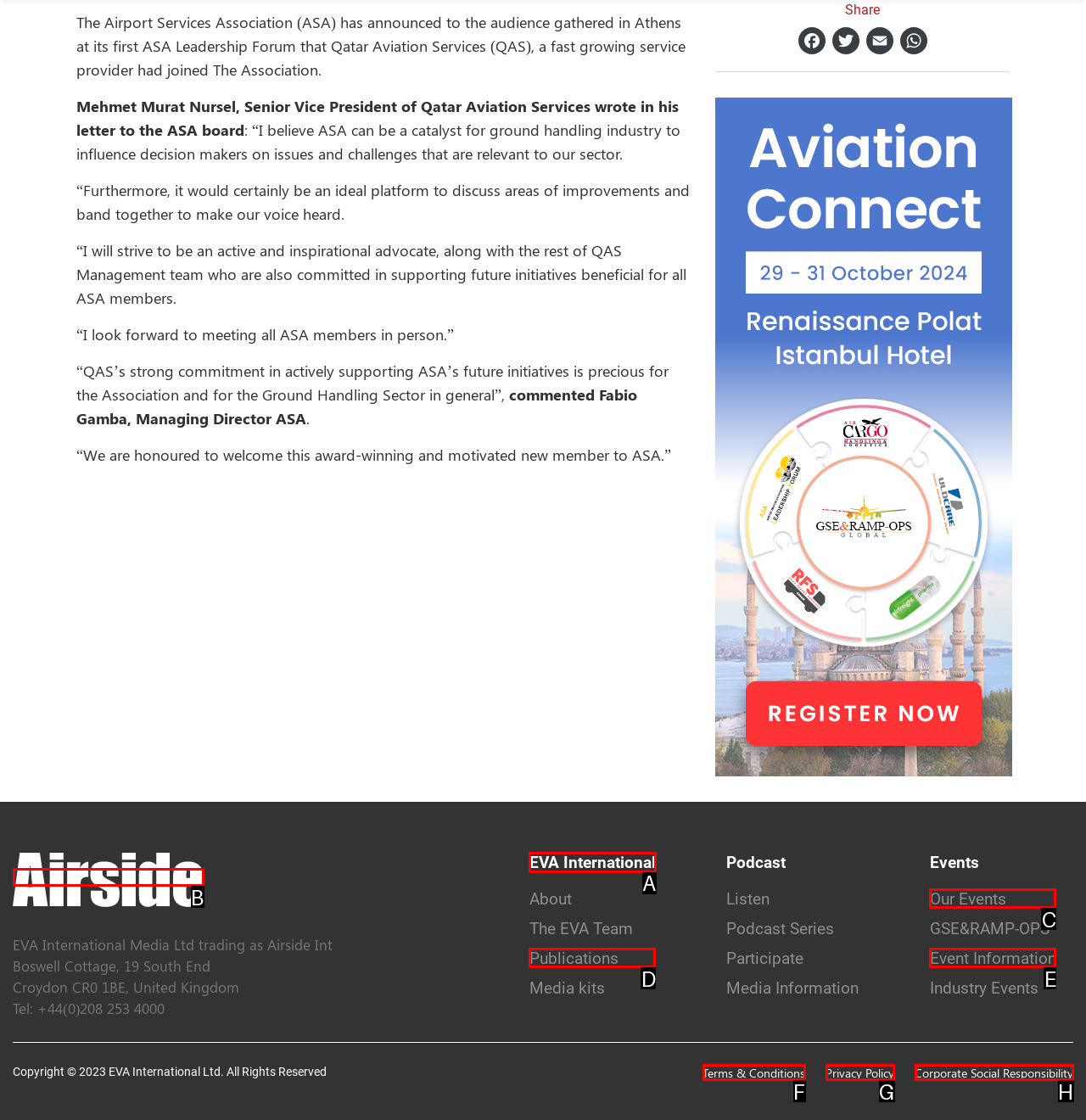Select the appropriate letter to fulfill the given instruction: click on the 'February 2011' link
Provide the letter of the correct option directly.

None